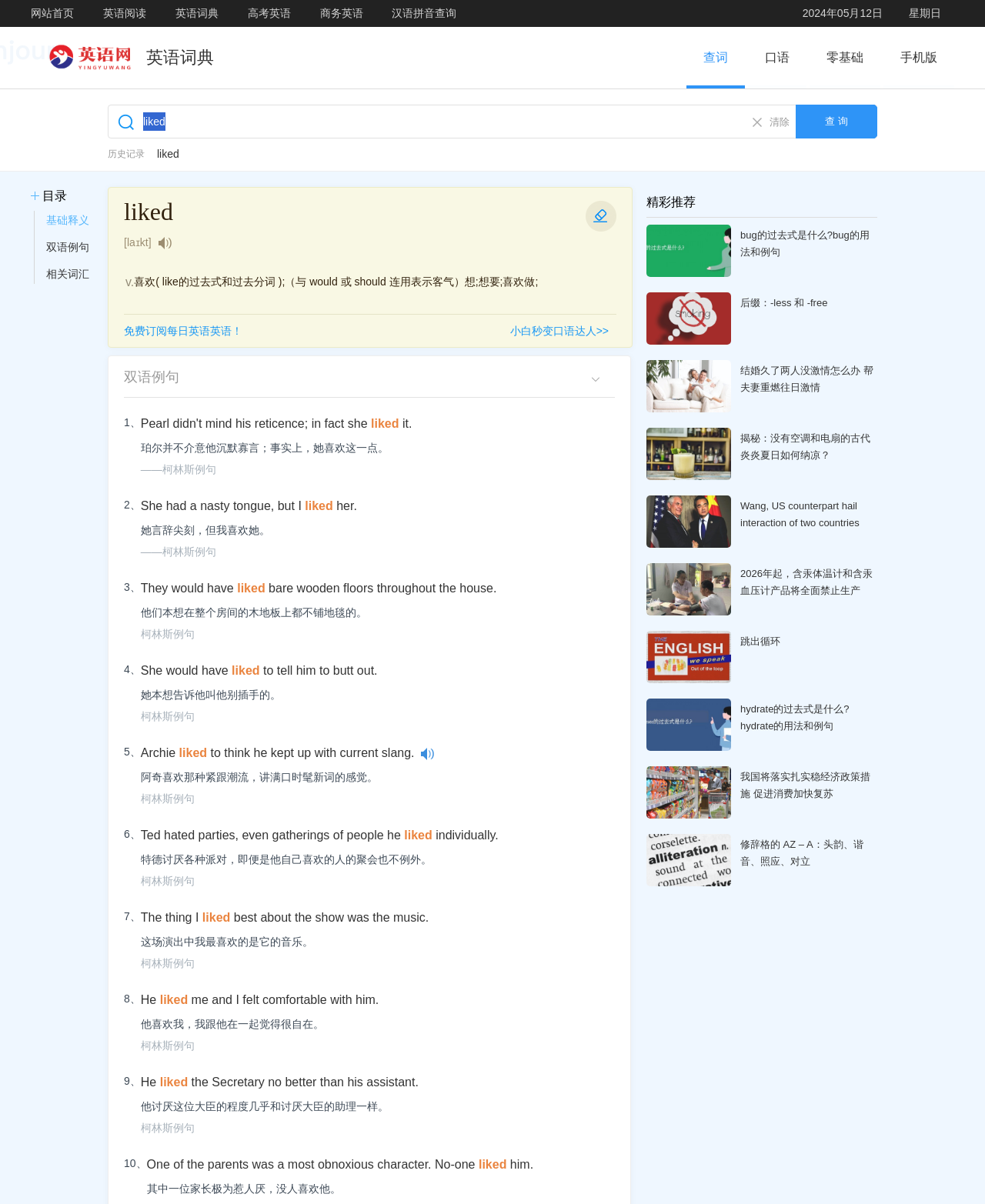Given the content of the image, can you provide a detailed answer to the question?
What is the category of the word 'liked'?

I found the category of the word 'liked' by looking at the top navigation bar of the webpage, where it is categorized under '英语词典'.